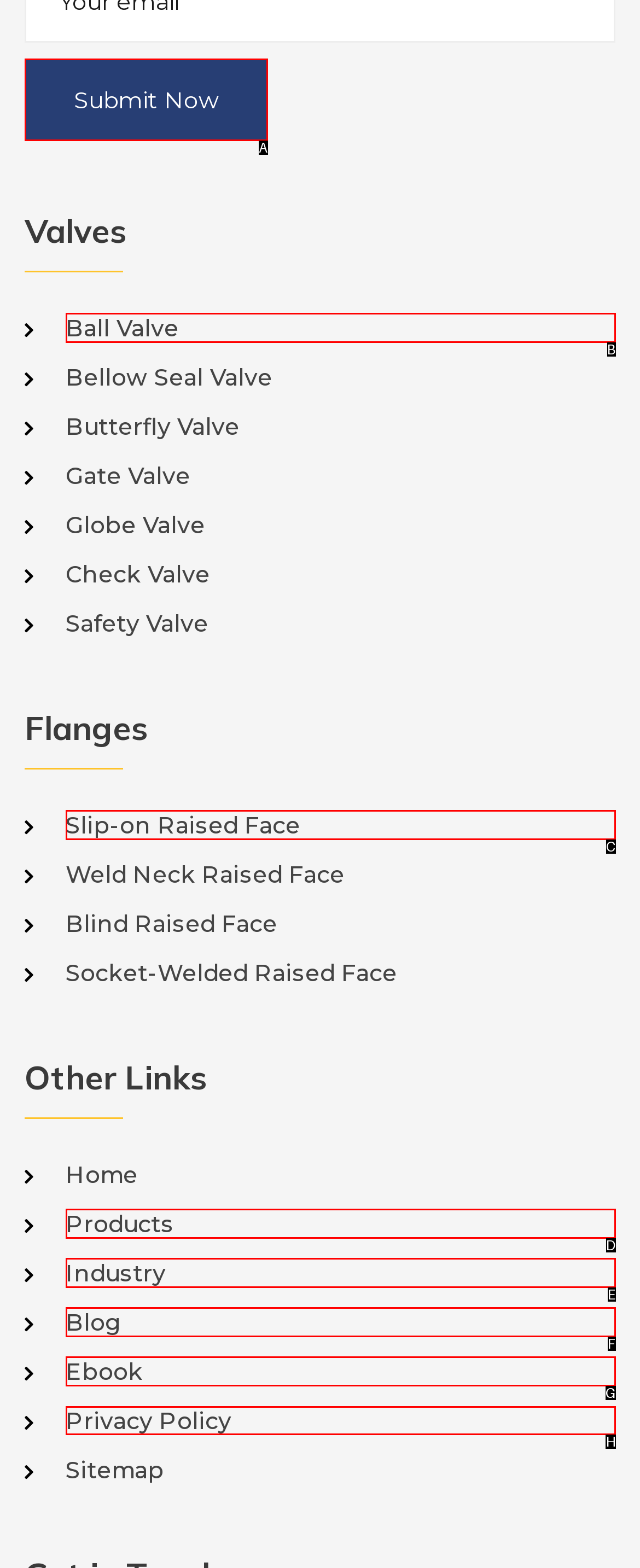Identify the correct choice to execute this task: Check 'Privacy Policy'
Respond with the letter corresponding to the right option from the available choices.

H